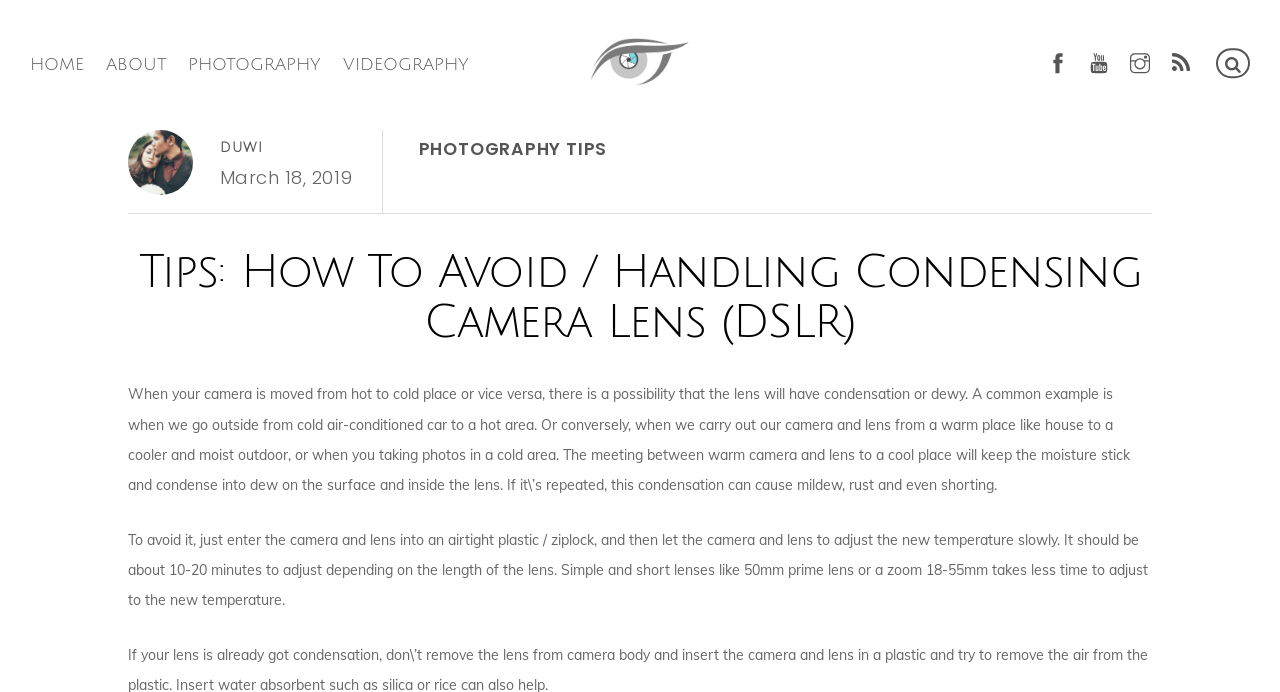Identify the bounding box coordinates of the clickable region required to complete the instruction: "Follow on Facebook". The coordinates should be given as four float numbers within the range of 0 and 1, i.e., [left, top, right, bottom].

[0.814, 0.079, 0.84, 0.105]